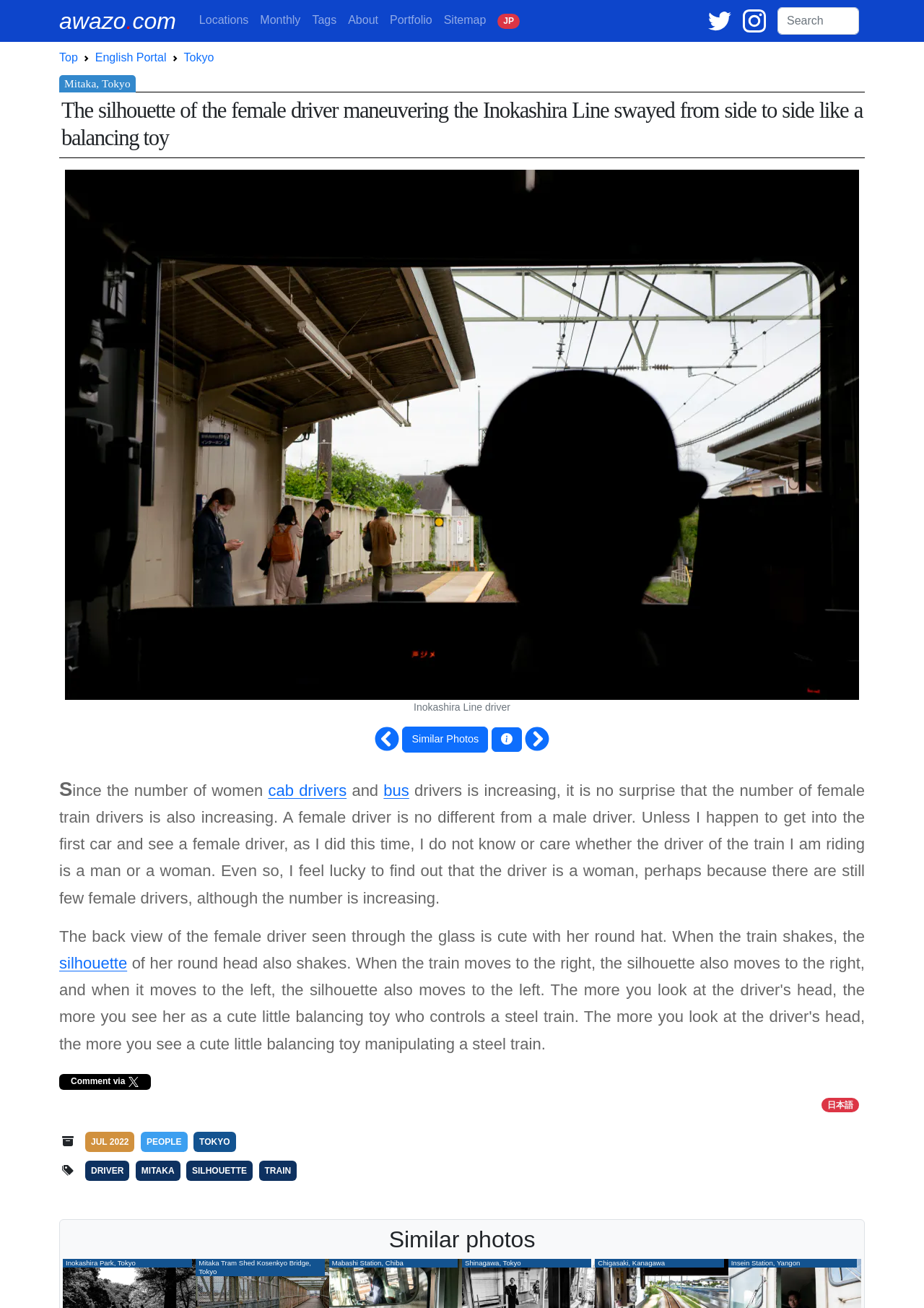Please find the main title text of this webpage.

The silhouette of the female driver maneuvering the Inokashira Line swayed from side to side like a balancing toy